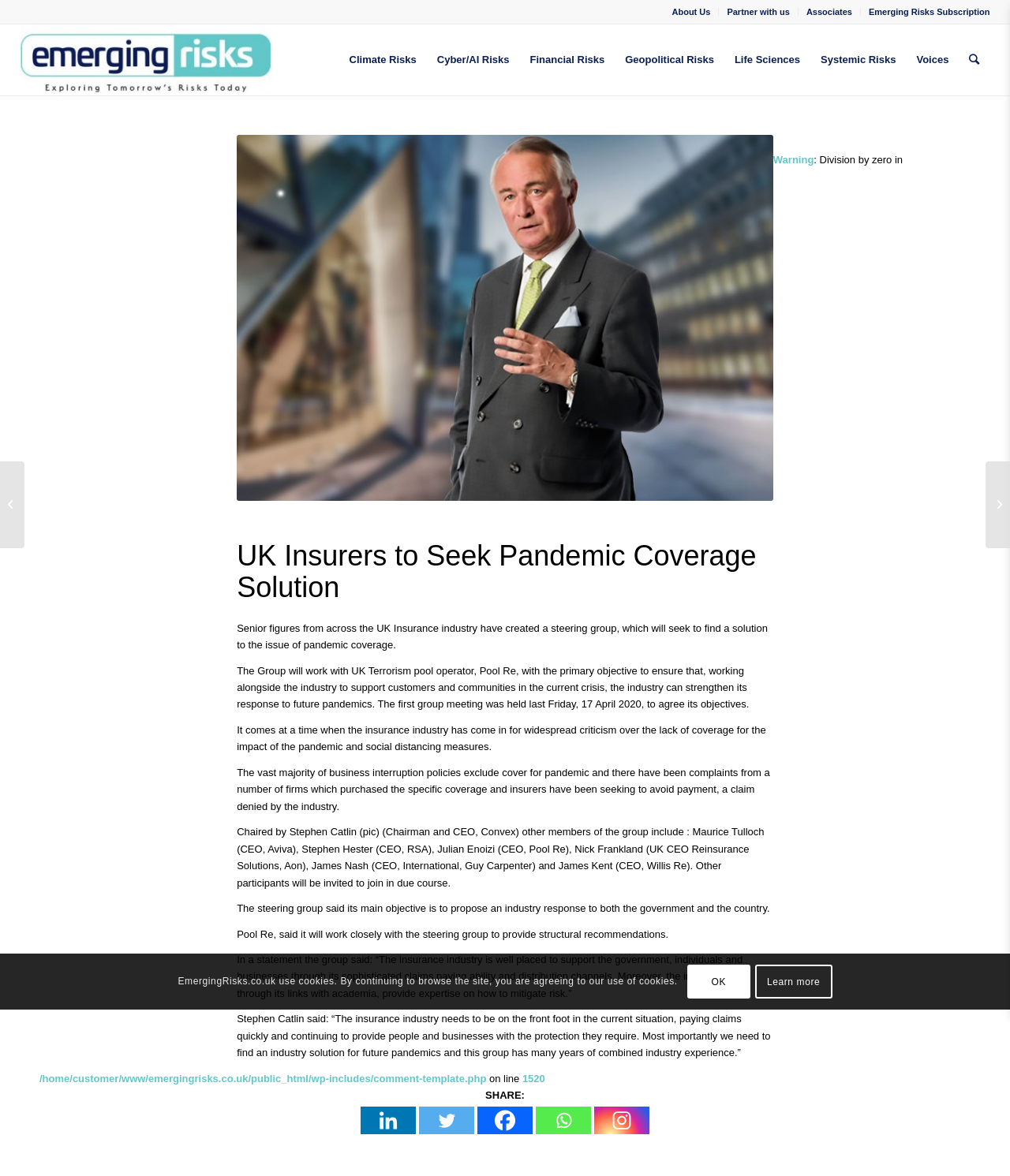Kindly provide the bounding box coordinates of the section you need to click on to fulfill the given instruction: "Share on Linkedin".

[0.357, 0.941, 0.412, 0.964]